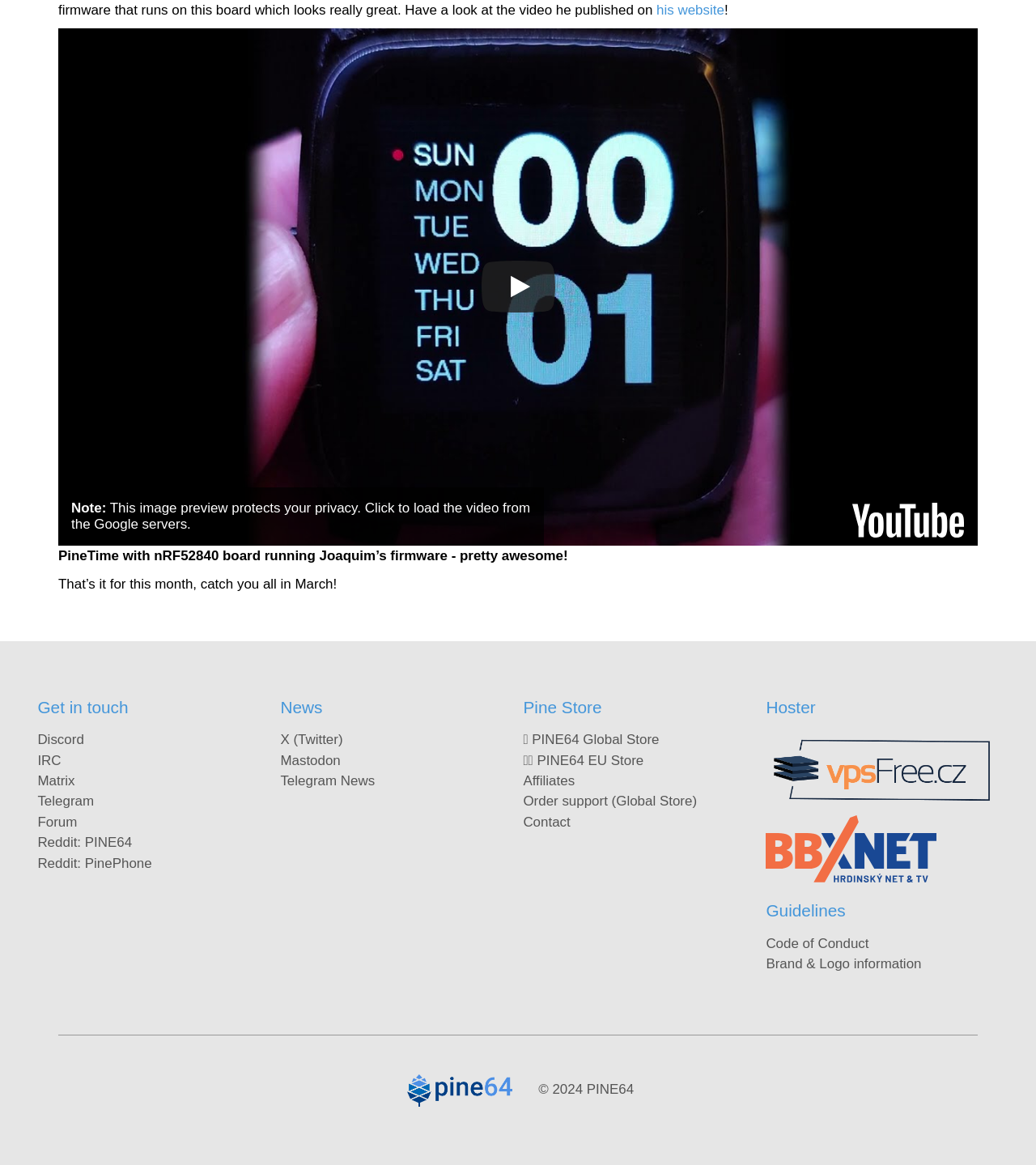Using the description "Telegram", locate and provide the bounding box of the UI element.

[0.036, 0.681, 0.091, 0.695]